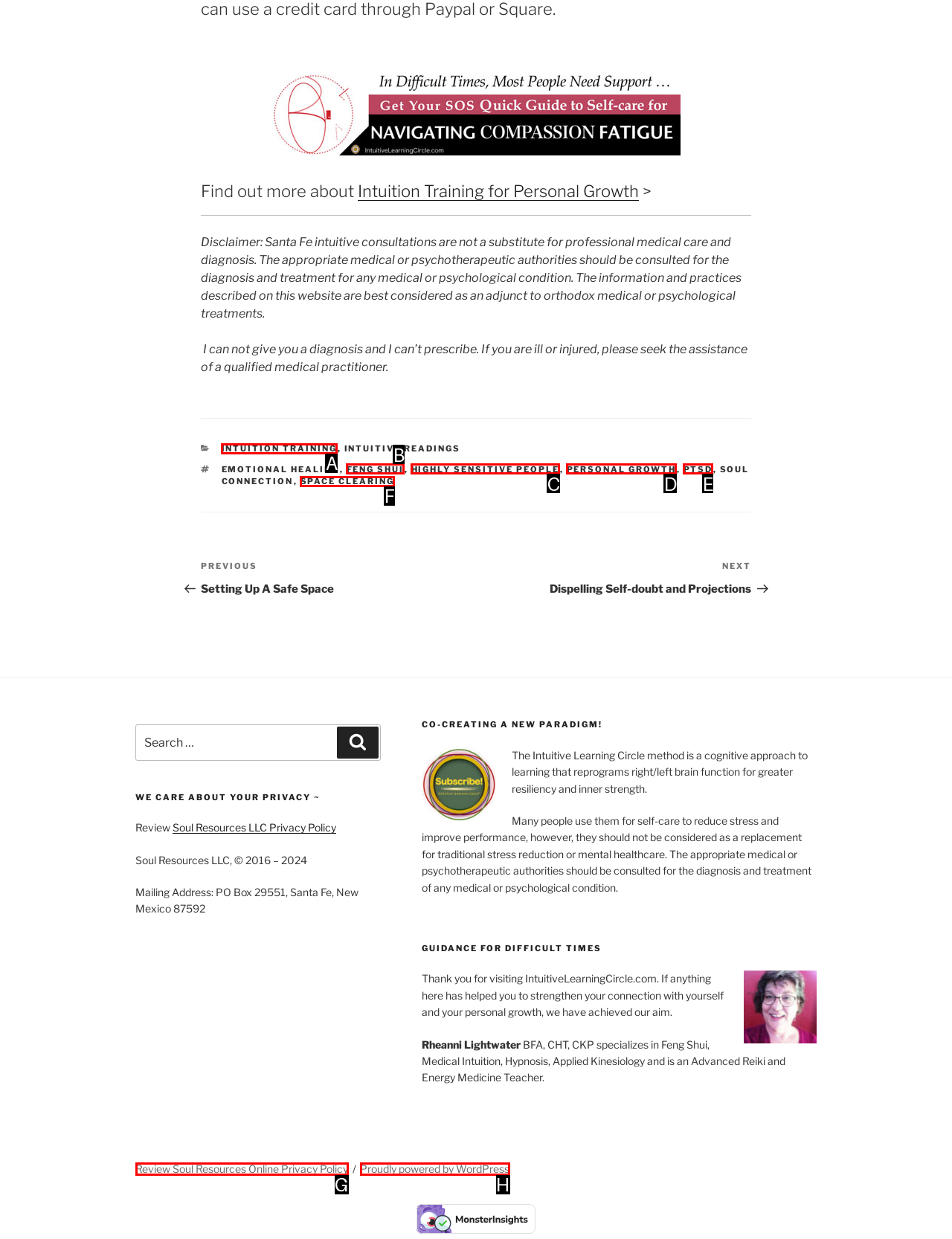Based on the description: PTSD, find the HTML element that matches it. Provide your answer as the letter of the chosen option.

E